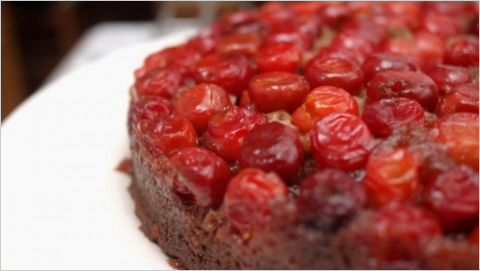Elaborate on the image with a comprehensive description.

The image features a delectable Sour Cherry Upside Down Cake, showcasing a beautiful top layer of glistening, ruby-red sour cherries perfectly caramelized and arranged on a moist cake base. The cherries highlight the vibrant colors and natural shine, inviting you to appreciate the cake's inviting presentation. This dessert is not only visually appealing but is also described as a delightful blend of flavors, with the tartness of the cherries complementing the sweetness of the cake, creating a deliciously balanced treat. A perfect example of how seasonal ingredients can elevate a dish, the Sour Cherry Upside Down Cake promises to be a memorable dessert experience, especially during the brief sour cherry season.